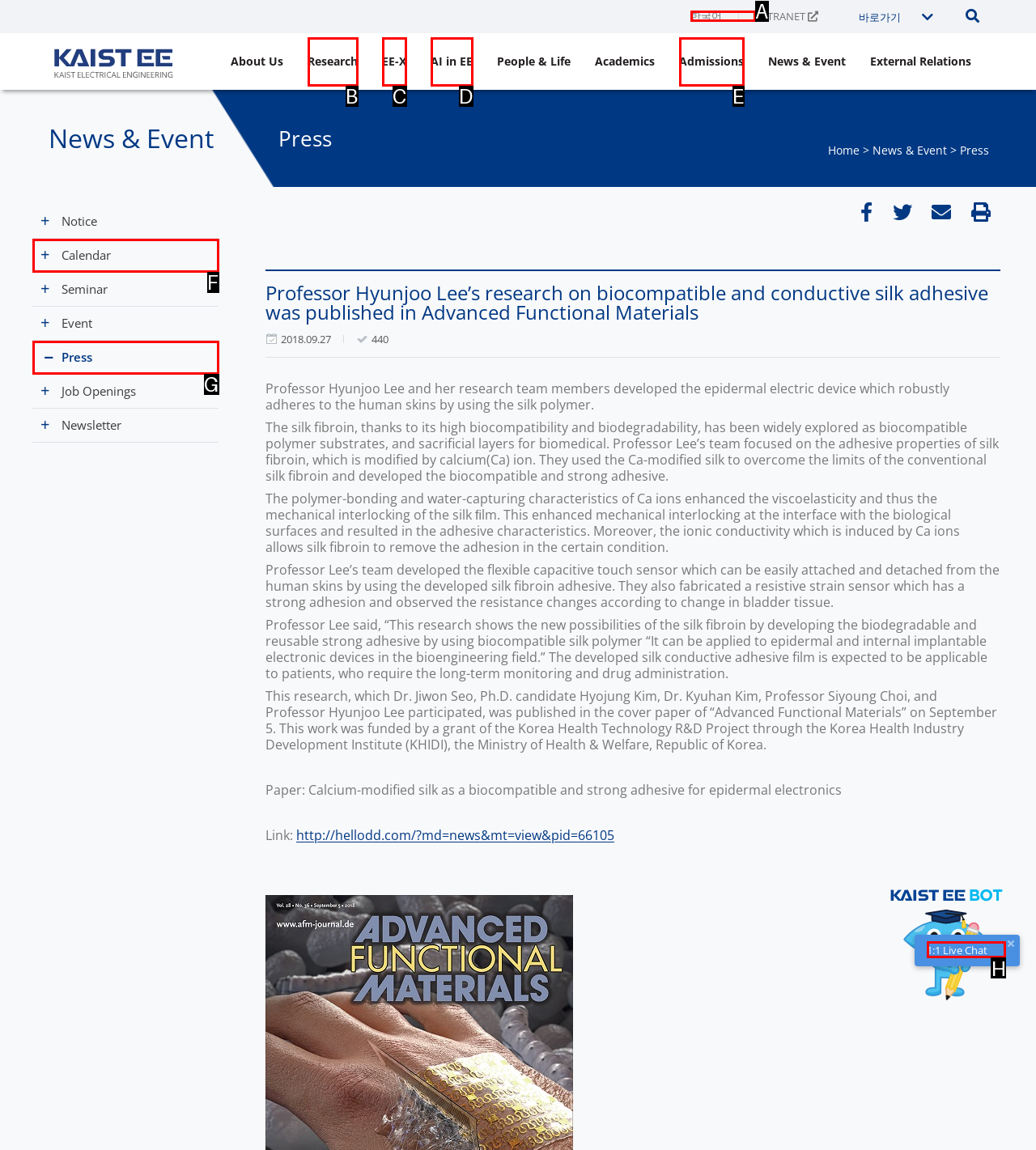Identify the letter of the UI element needed to carry out the task: Click the '1:1 Live Chat' button
Reply with the letter of the chosen option.

H